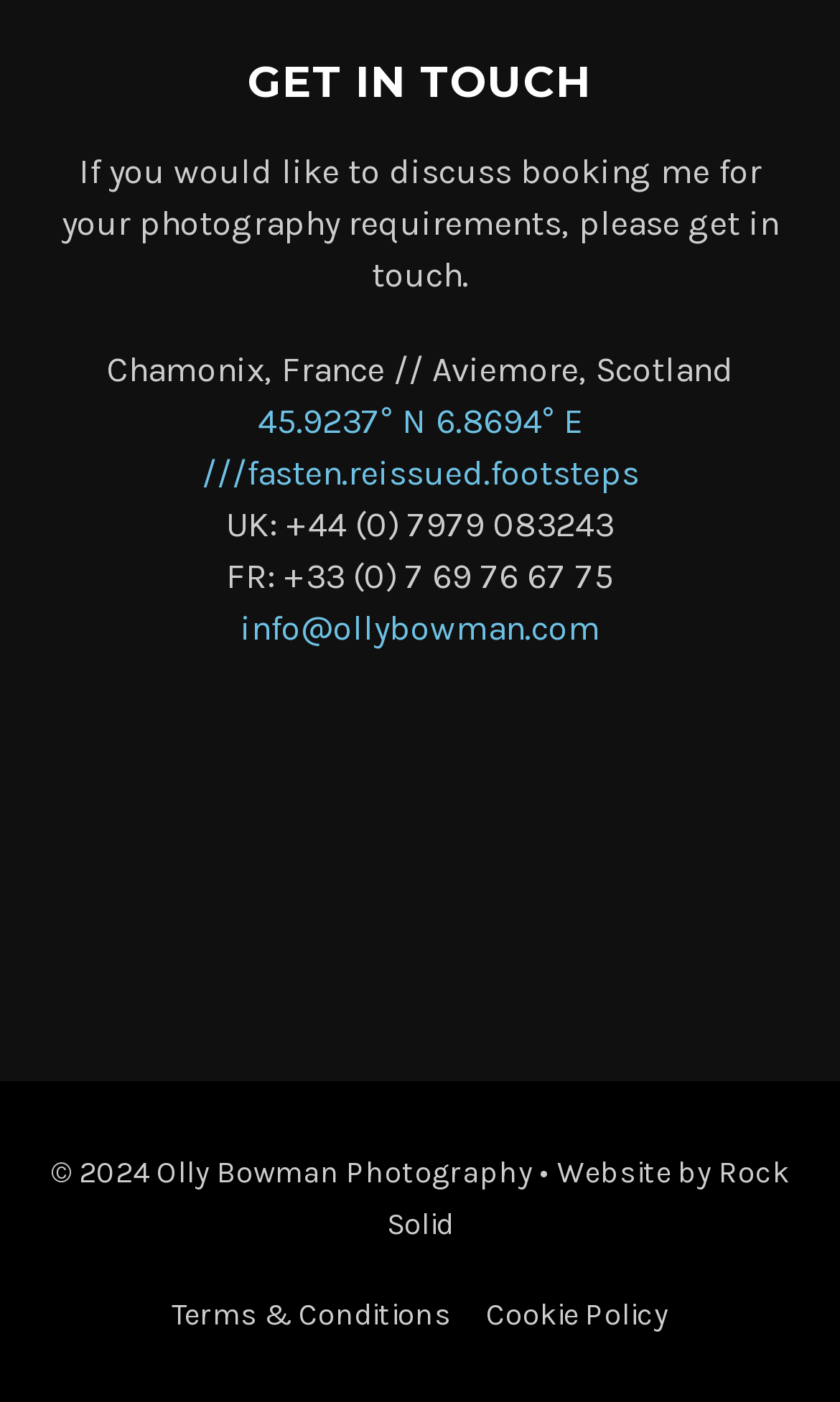What is the bounding box coordinate of the photographer's logo?
Look at the image and respond with a one-word or short phrase answer.

[0.051, 0.519, 0.949, 0.664]